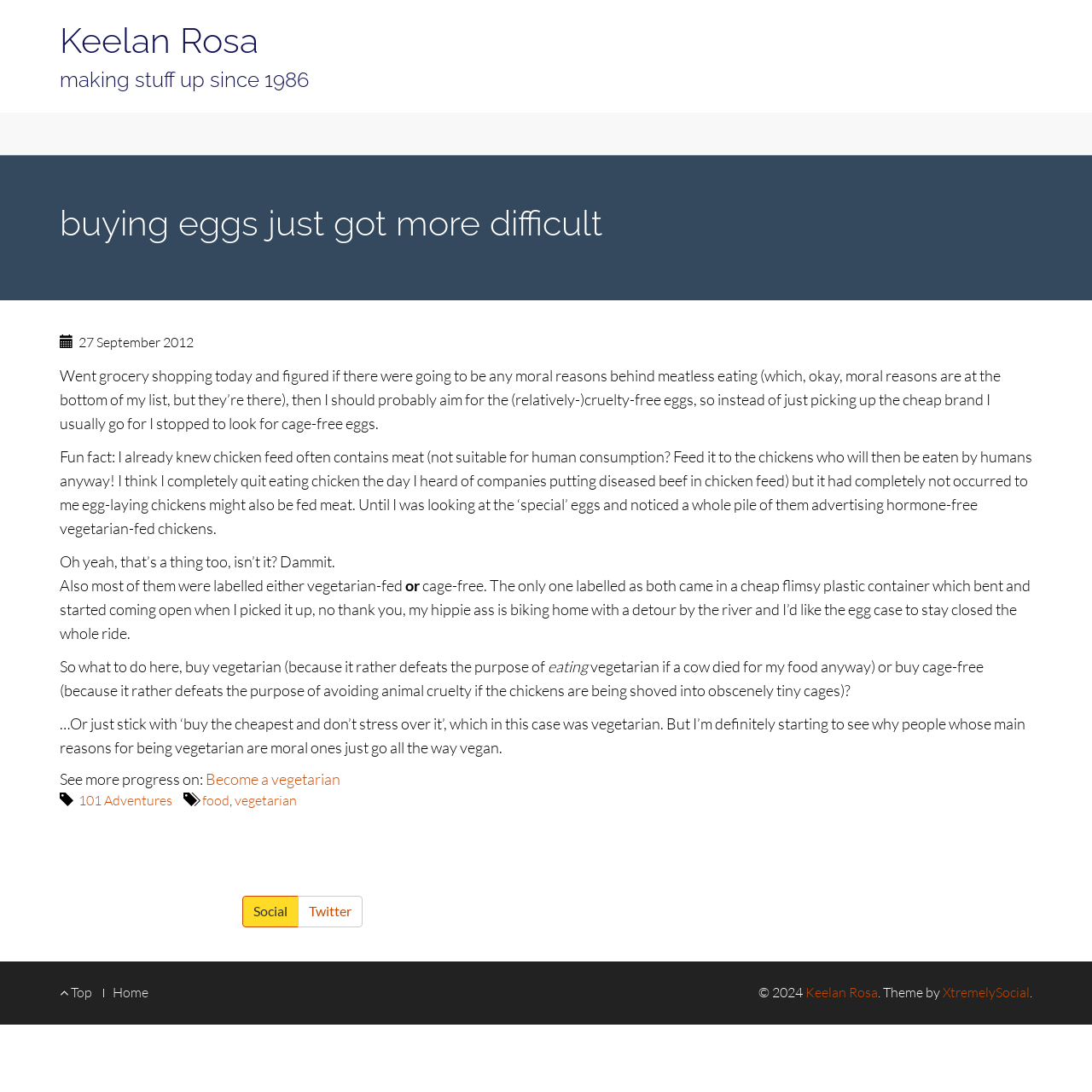Provide a brief response to the question below using a single word or phrase: 
What is the social media platform linked?

Twitter